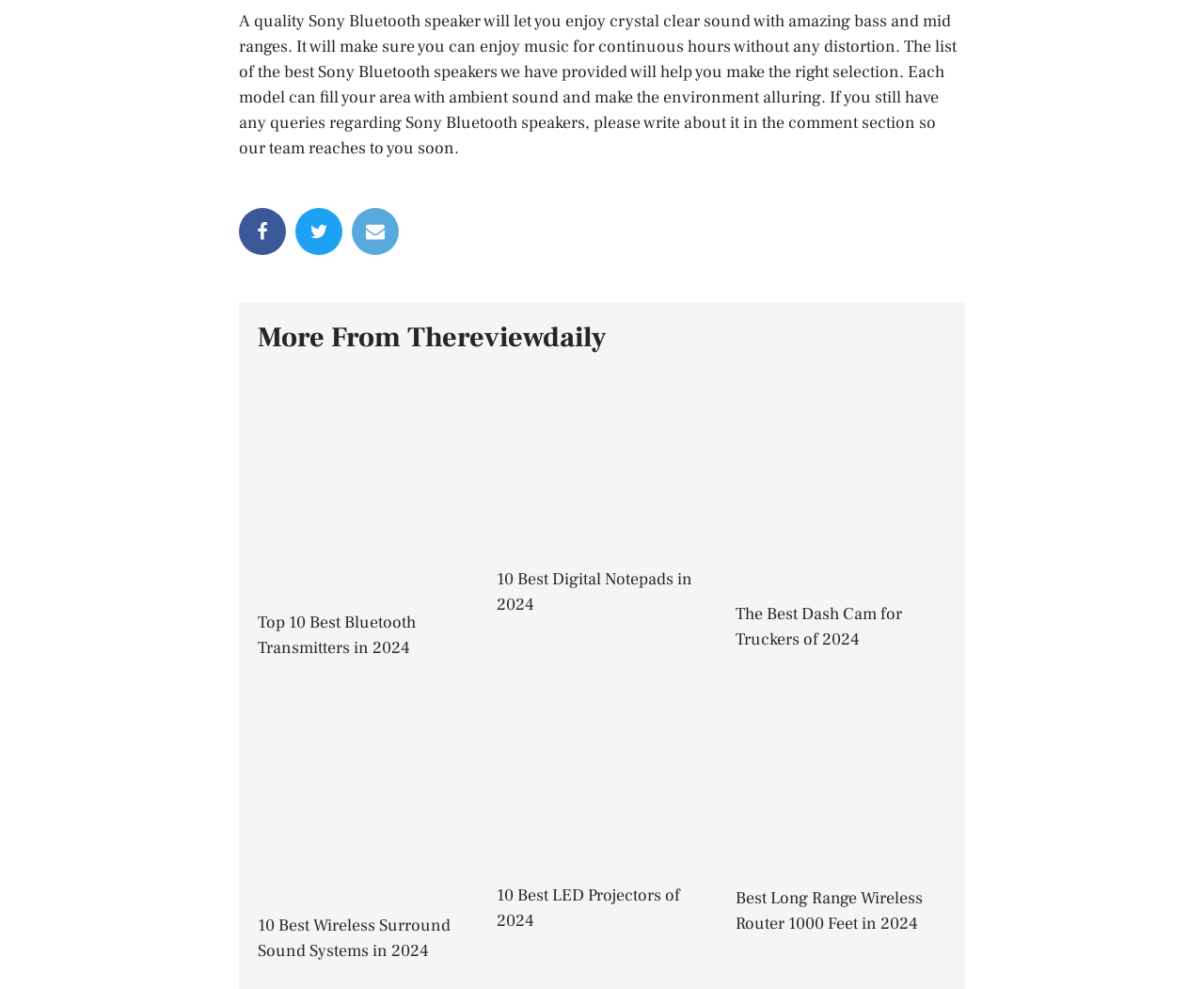Please identify the bounding box coordinates of the element's region that should be clicked to execute the following instruction: "Check out EUASOO". The bounding box coordinates must be four float numbers between 0 and 1, i.e., [left, top, right, bottom].

[0.214, 0.593, 0.389, 0.615]